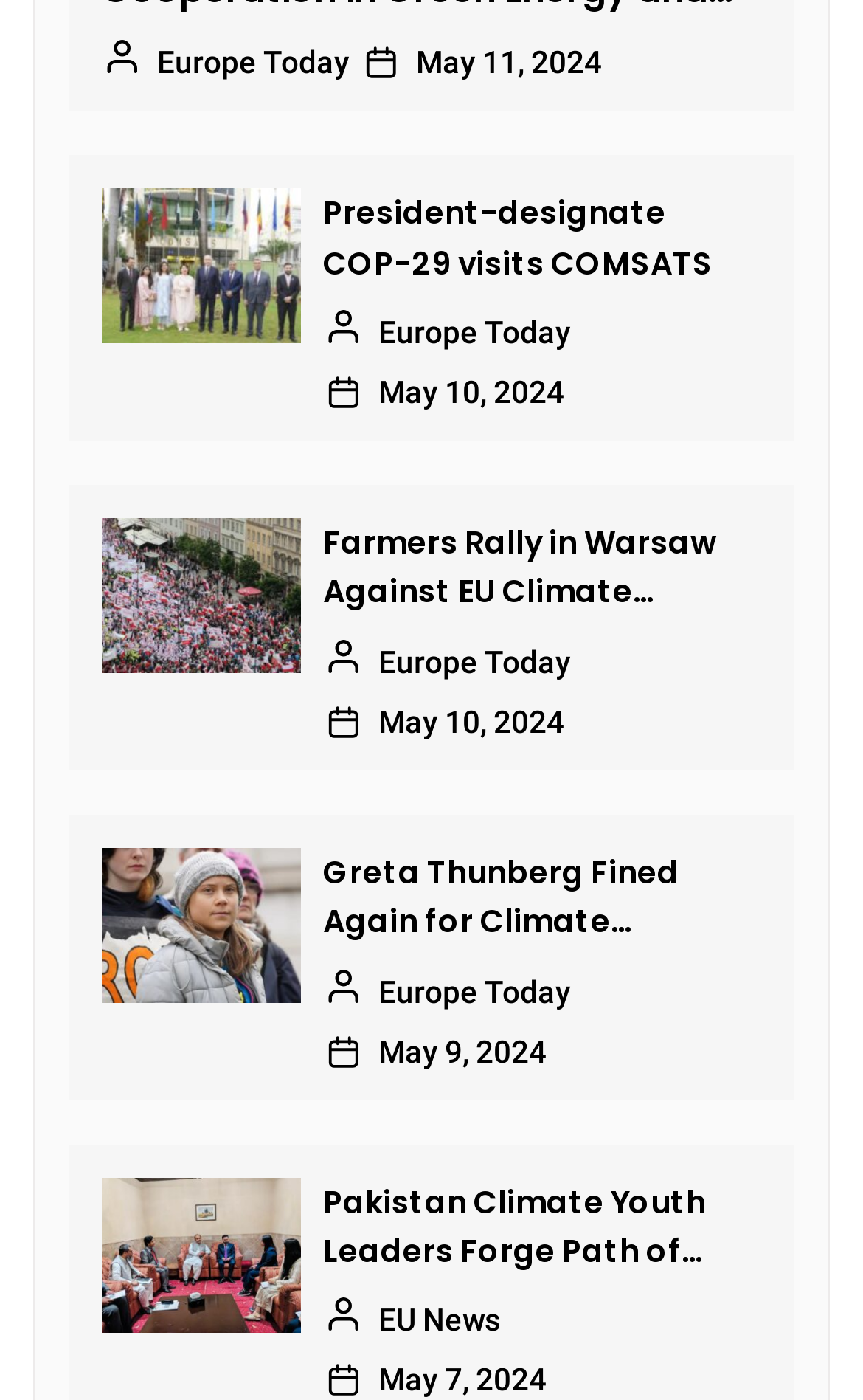Provide a single word or phrase answer to the question: 
What is the category of the news article 'Greta Thunberg Fined Again for Climate Protests, Maintains Stance on Civil Disobedience'?

Europe Today